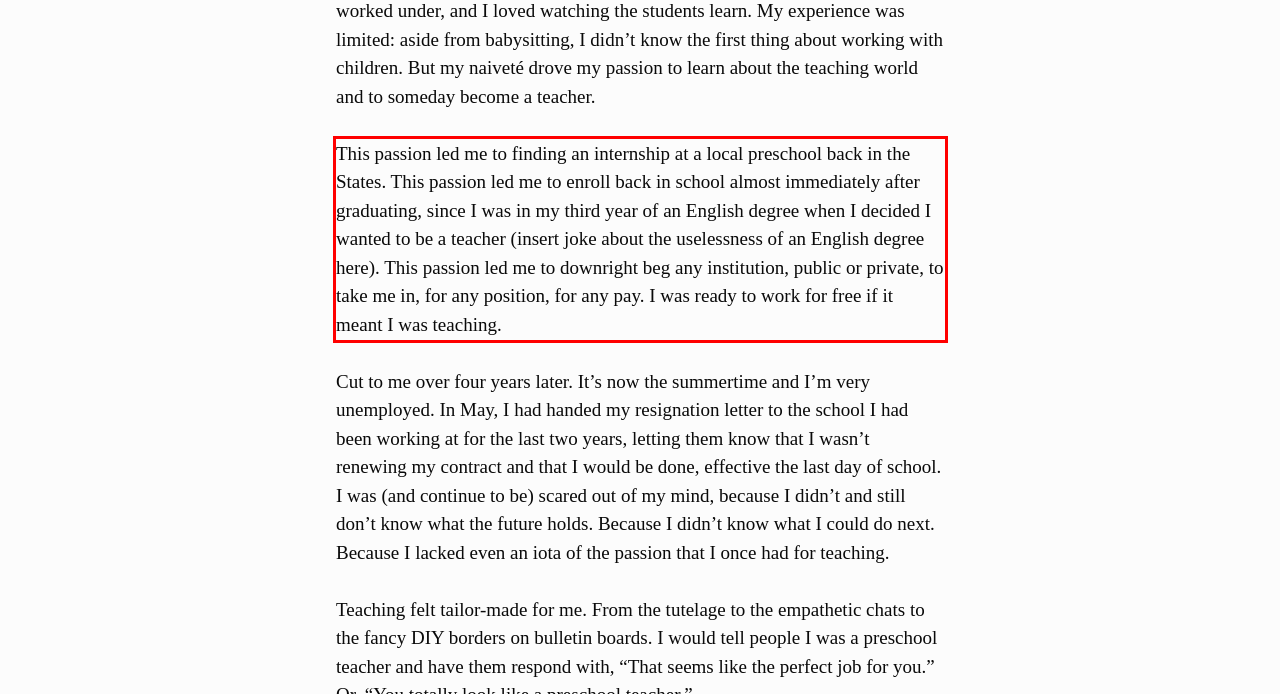Inspect the webpage screenshot that has a red bounding box and use OCR technology to read and display the text inside the red bounding box.

This passion led me to finding an internship at a local preschool back in the States. This passion led me to enroll back in school almost immediately after graduating, since I was in my third year of an English degree when I decided I wanted to be a teacher (insert joke about the uselessness of an English degree here). This passion led me to downright beg any institution, public or private, to take me in, for any position, for any pay. I was ready to work for free if it meant I was teaching.